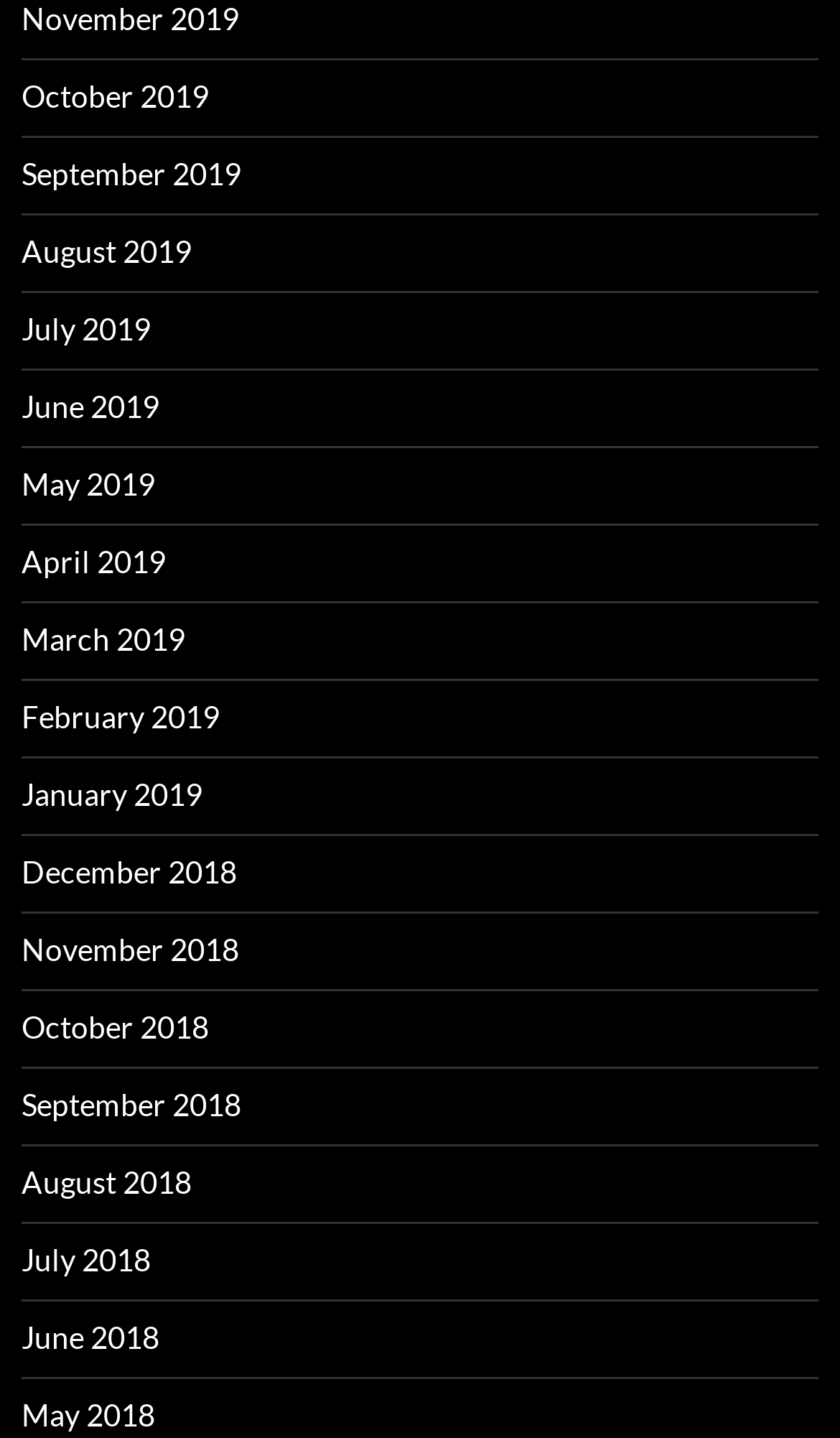Examine the screenshot and answer the question in as much detail as possible: What is the position of the 'June 2019' link?

By comparing the y1 and y2 coordinates of the bounding boxes, I determined that the 'June 2019' link is positioned above the 'May 2019' link.